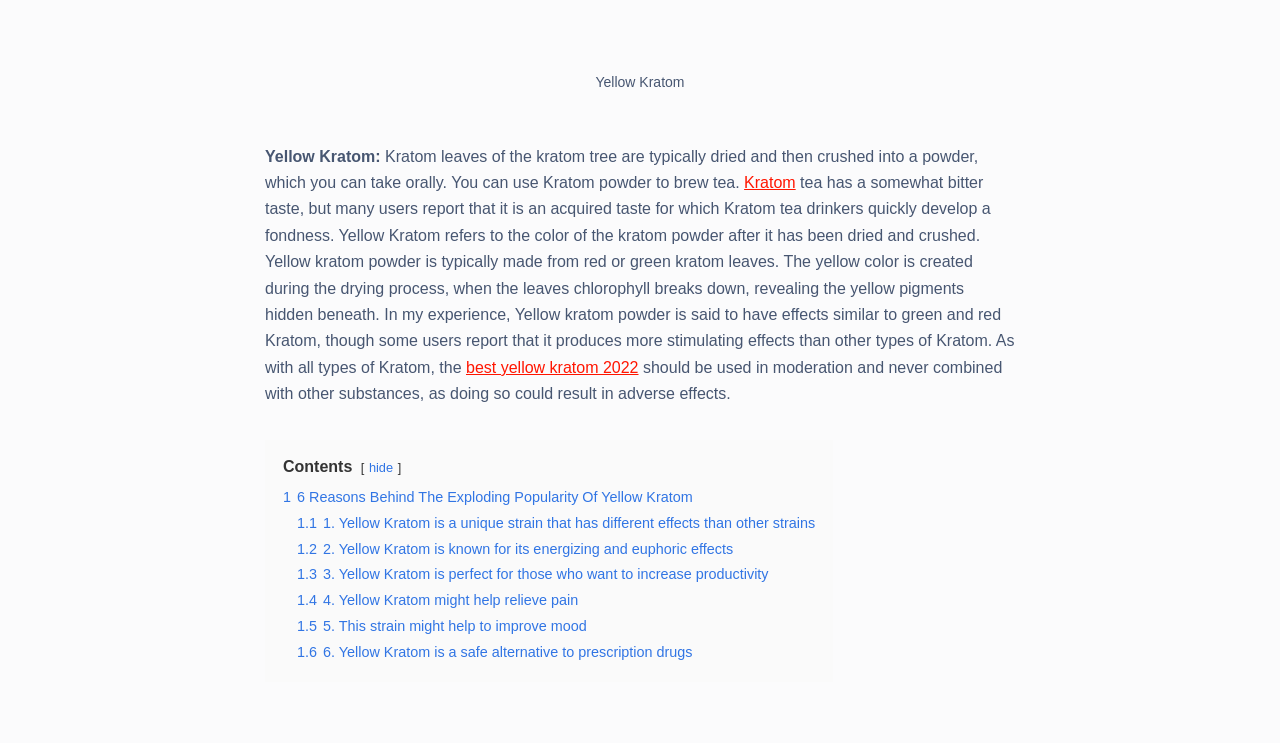Examine the image and give a thorough answer to the following question:
What is the effect of Yellow Kratom?

According to the webpage, Yellow Kratom is said to have effects similar to green and red Kratom, though some users report that it produces more stimulating effects than other types of Kratom.